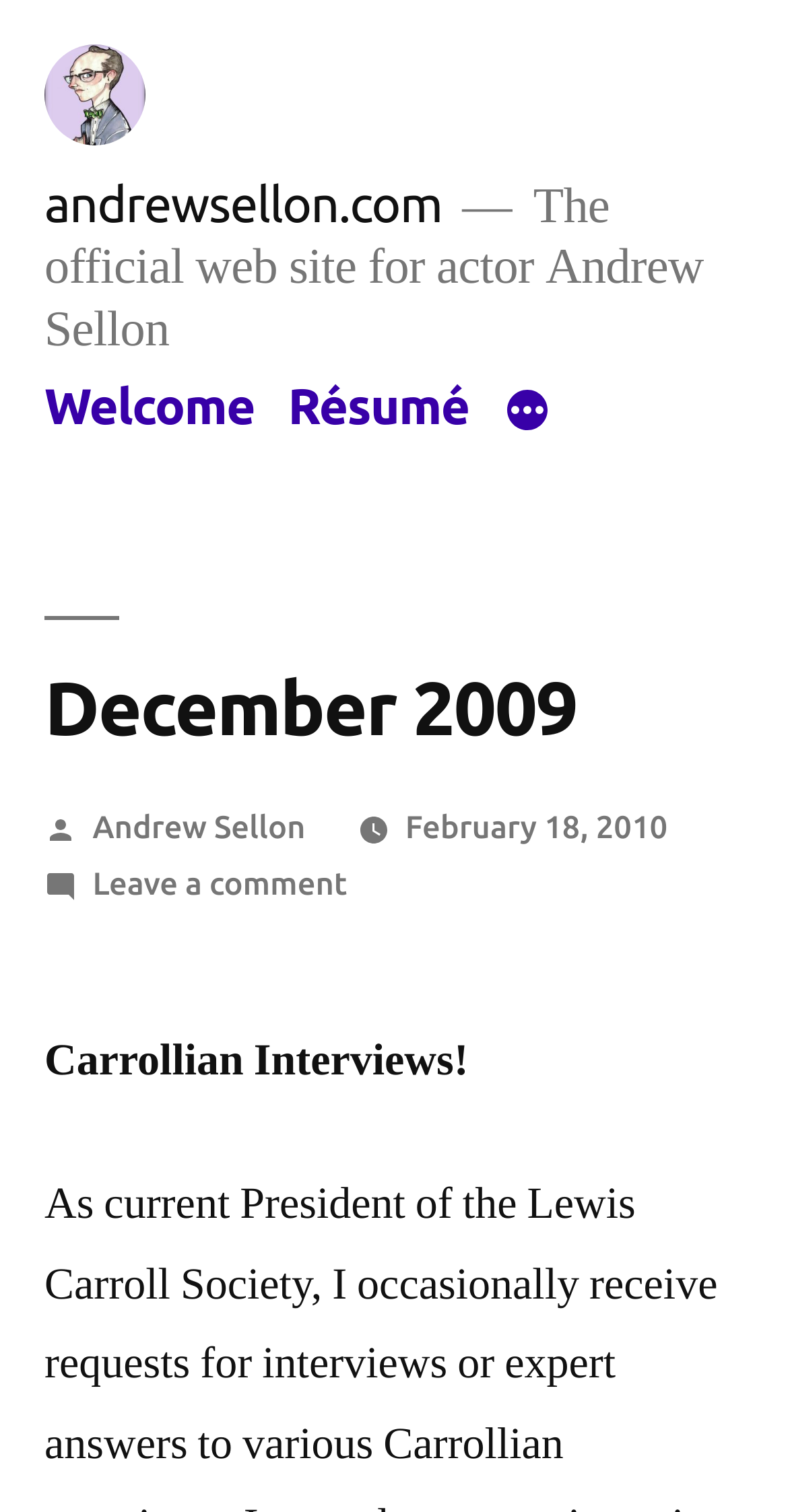What is the date of the post?
Using the visual information from the image, give a one-word or short-phrase answer.

February 18, 2010